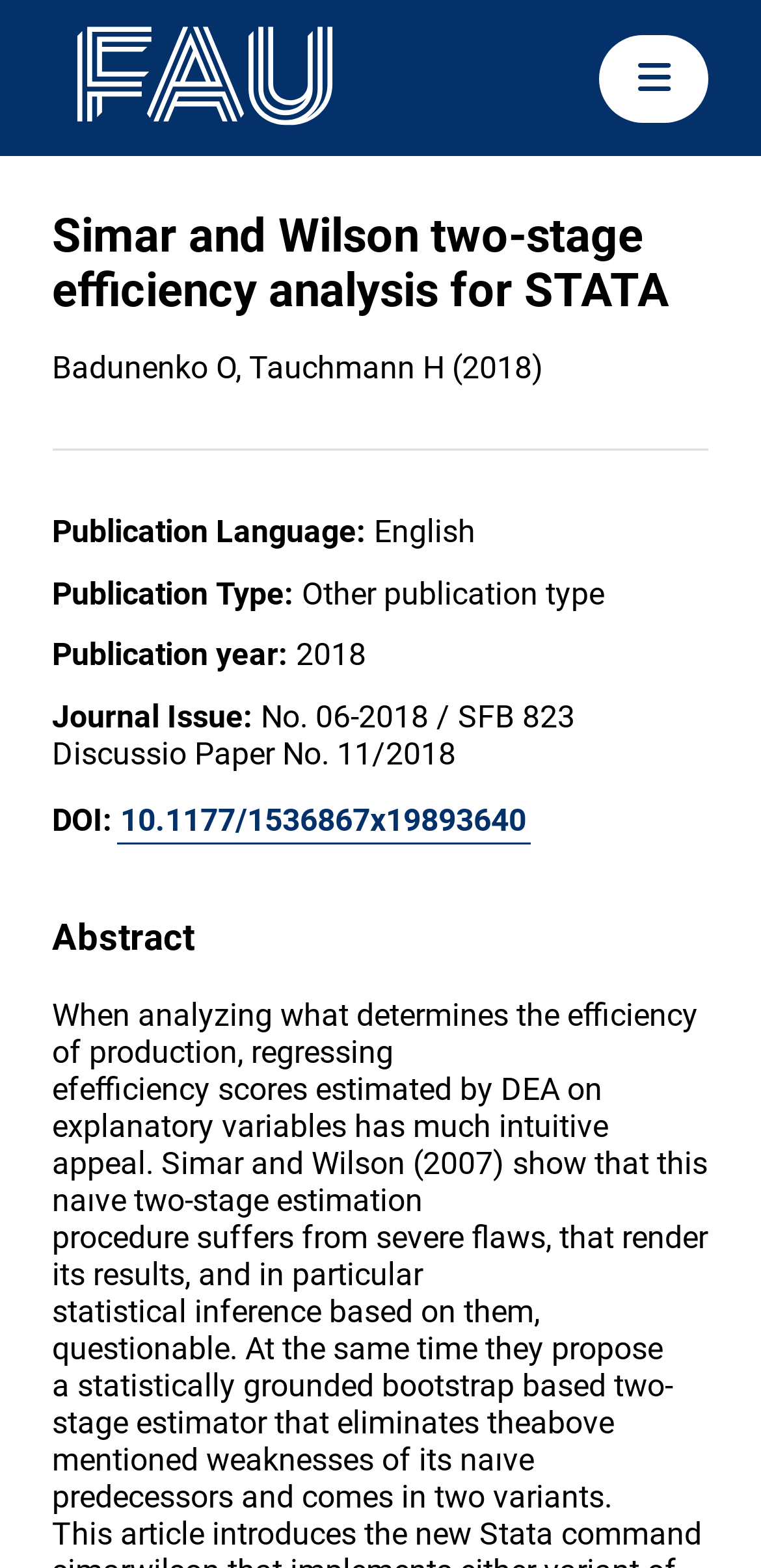Utilize the information from the image to answer the question in detail:
What is the type of publication?

I found the answer by looking at the 'Publication Type:' section, which is located below the 'Publication Language:' section. The corresponding text is 'Other publication type'.